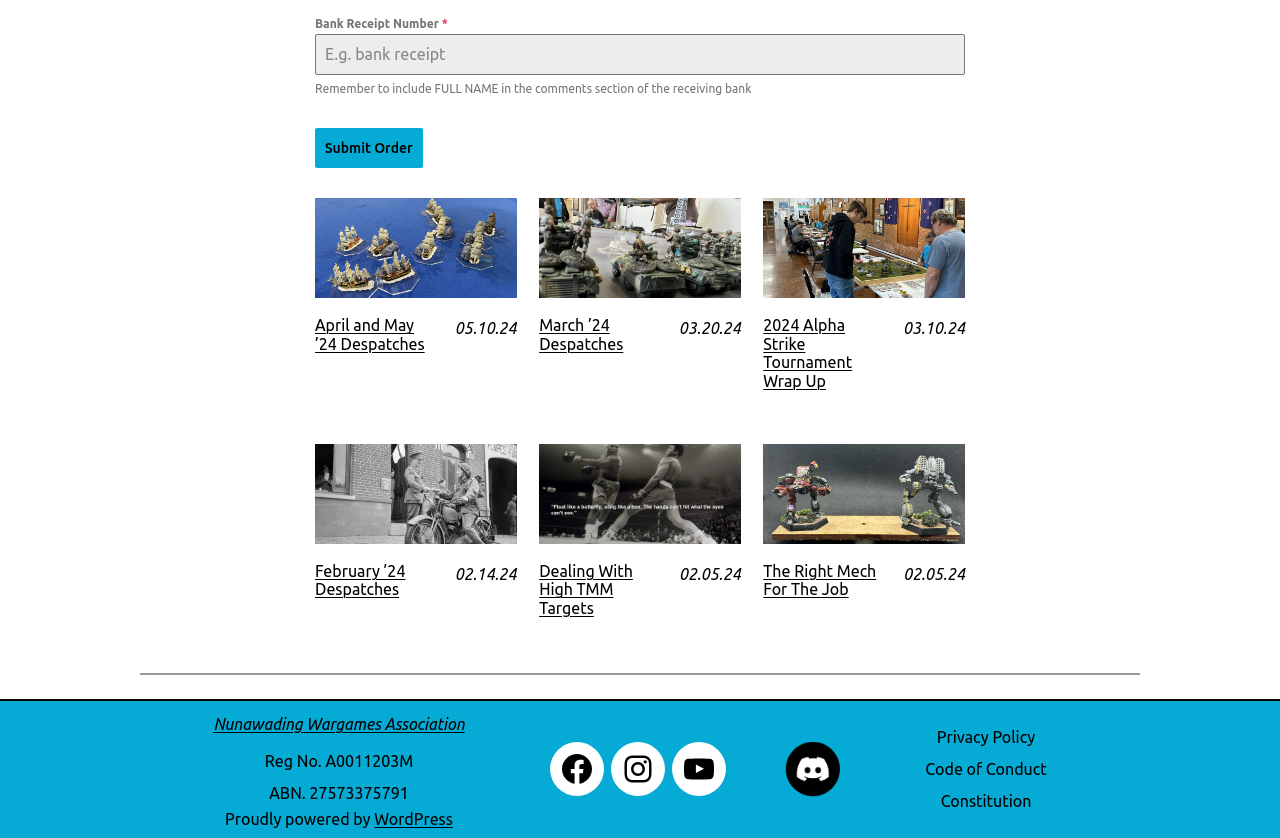Identify the bounding box coordinates of the clickable region to carry out the given instruction: "Enter bank receipt number".

[0.246, 0.041, 0.754, 0.09]